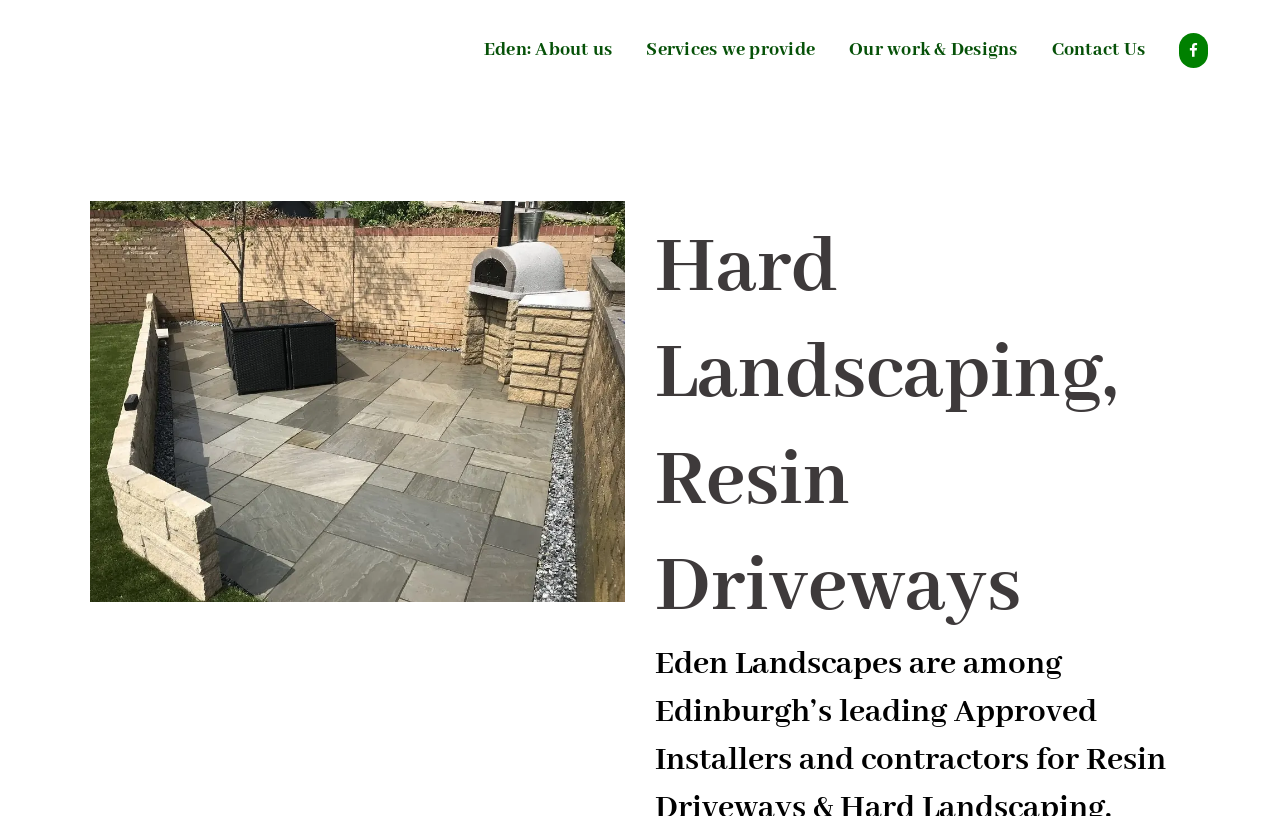Determine the bounding box for the described HTML element: "Services we provide". Ensure the coordinates are four float numbers between 0 and 1 in the format [left, top, right, bottom].

[0.492, 0.0, 0.65, 0.123]